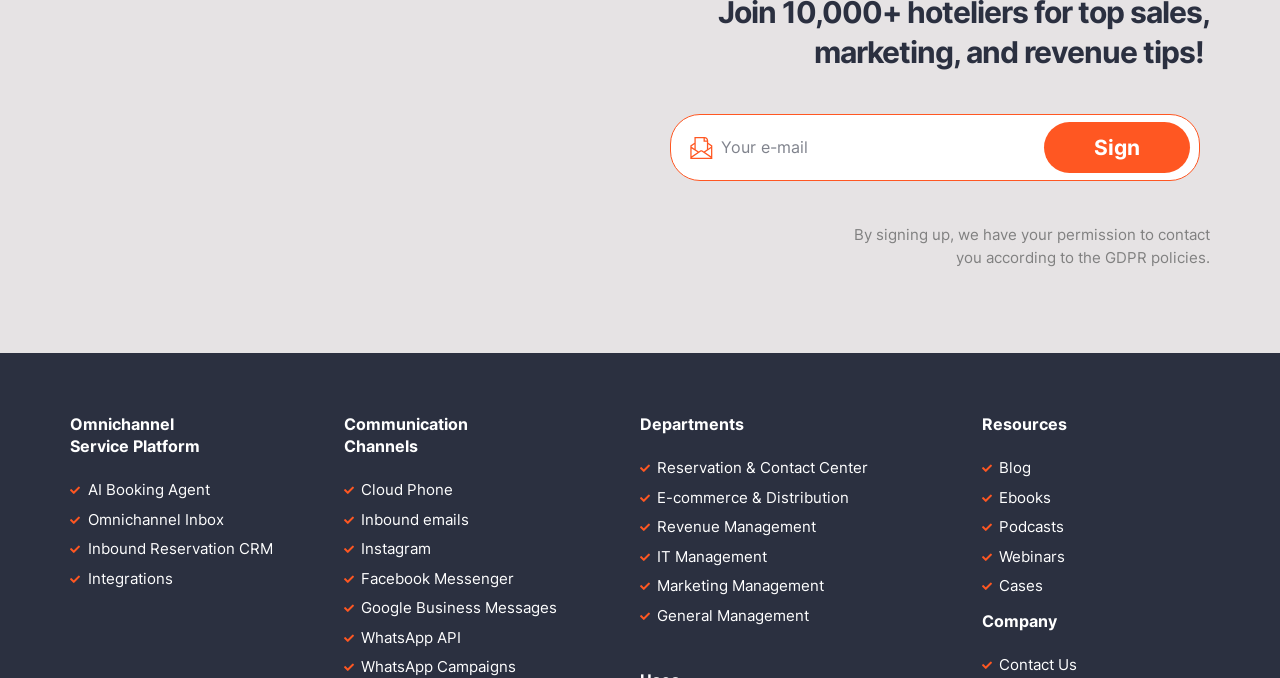Locate the bounding box coordinates of the item that should be clicked to fulfill the instruction: "Visit the Department of General Education".

None